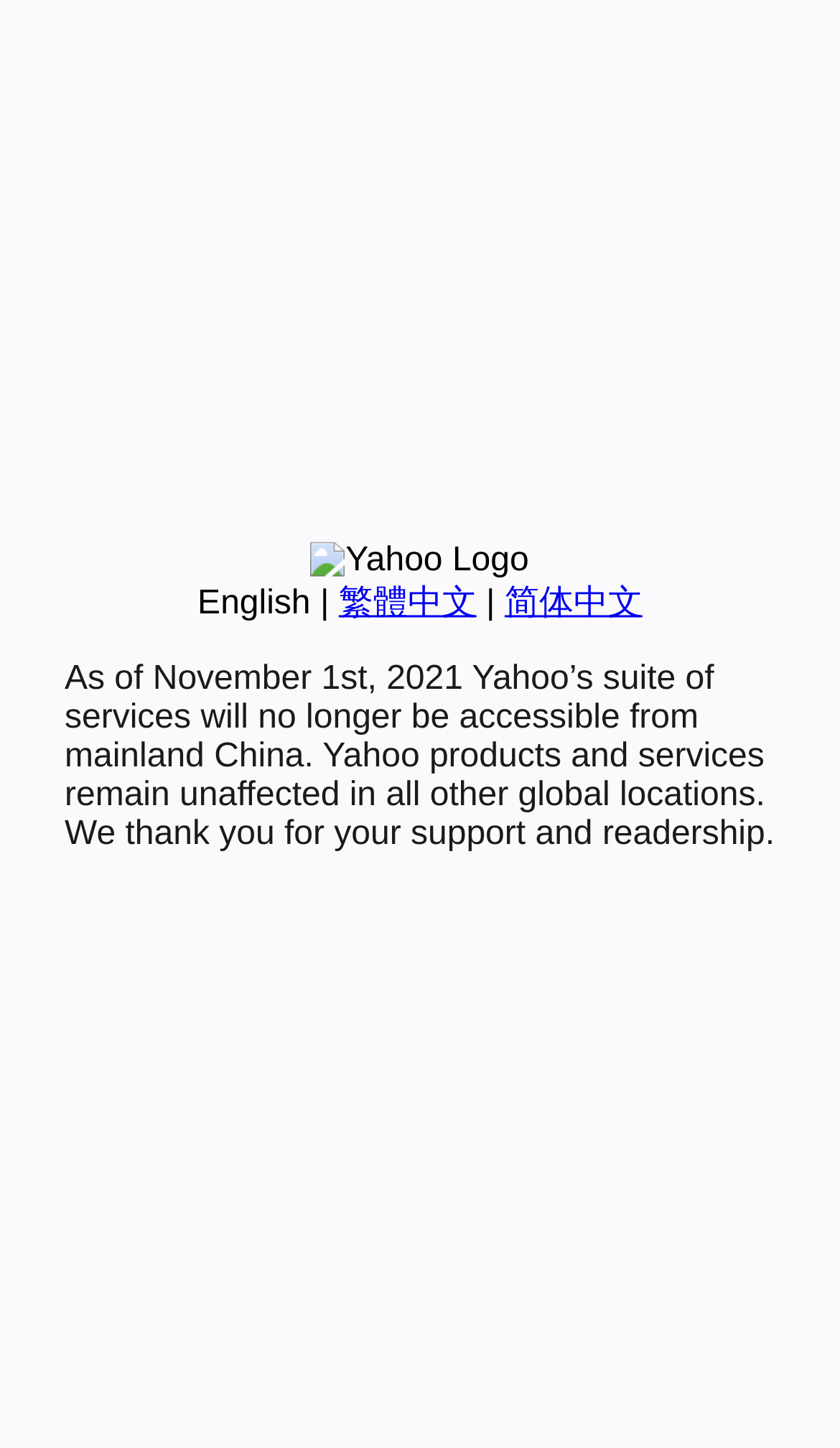Using the element description English, predict the bounding box coordinates for the UI element. Provide the coordinates in (top-left x, top-left y, bottom-right x, bottom-right y) format with values ranging from 0 to 1.

[0.235, 0.404, 0.37, 0.429]